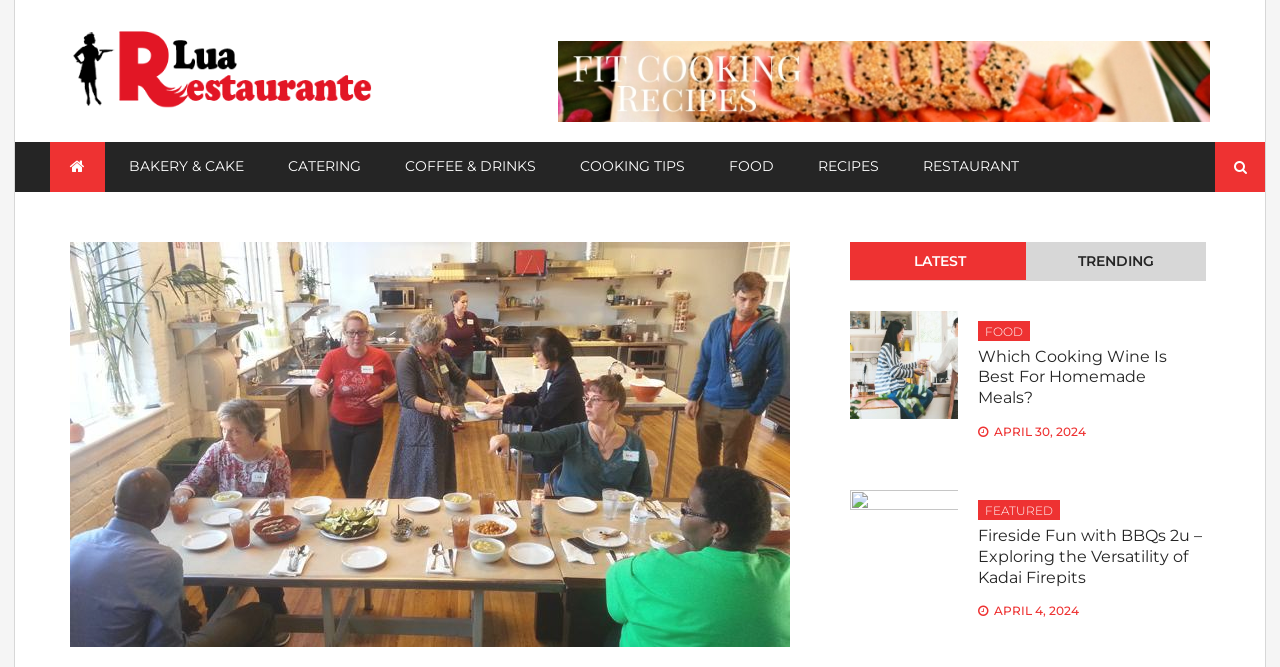What is the name of the restaurant? Please answer the question using a single word or phrase based on the image.

Lua Restaurante